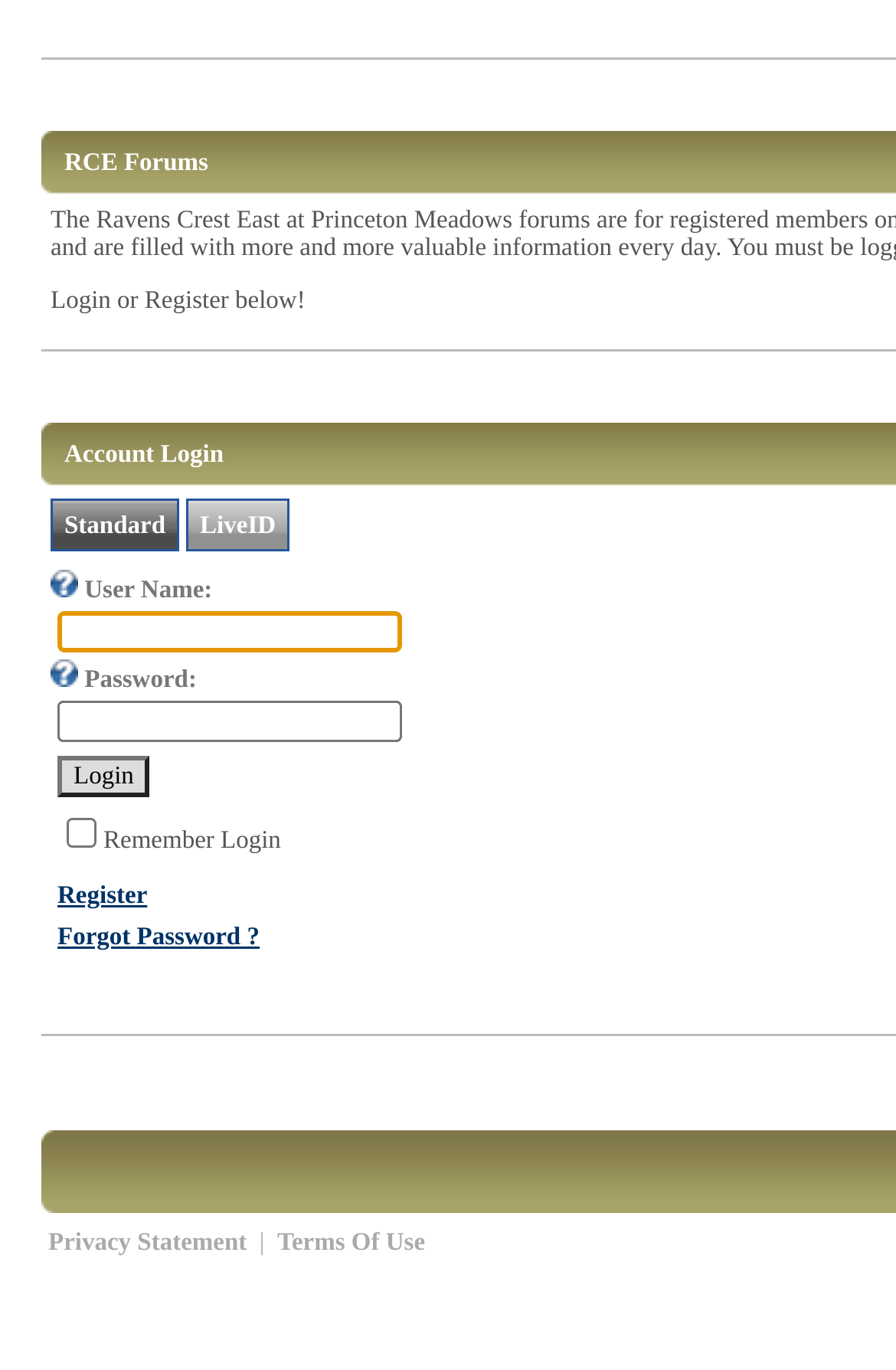Please specify the bounding box coordinates of the element that should be clicked to execute the given instruction: 'Check the remember login checkbox'. Ensure the coordinates are four float numbers between 0 and 1, expressed as [left, top, right, bottom].

[0.074, 0.597, 0.108, 0.619]